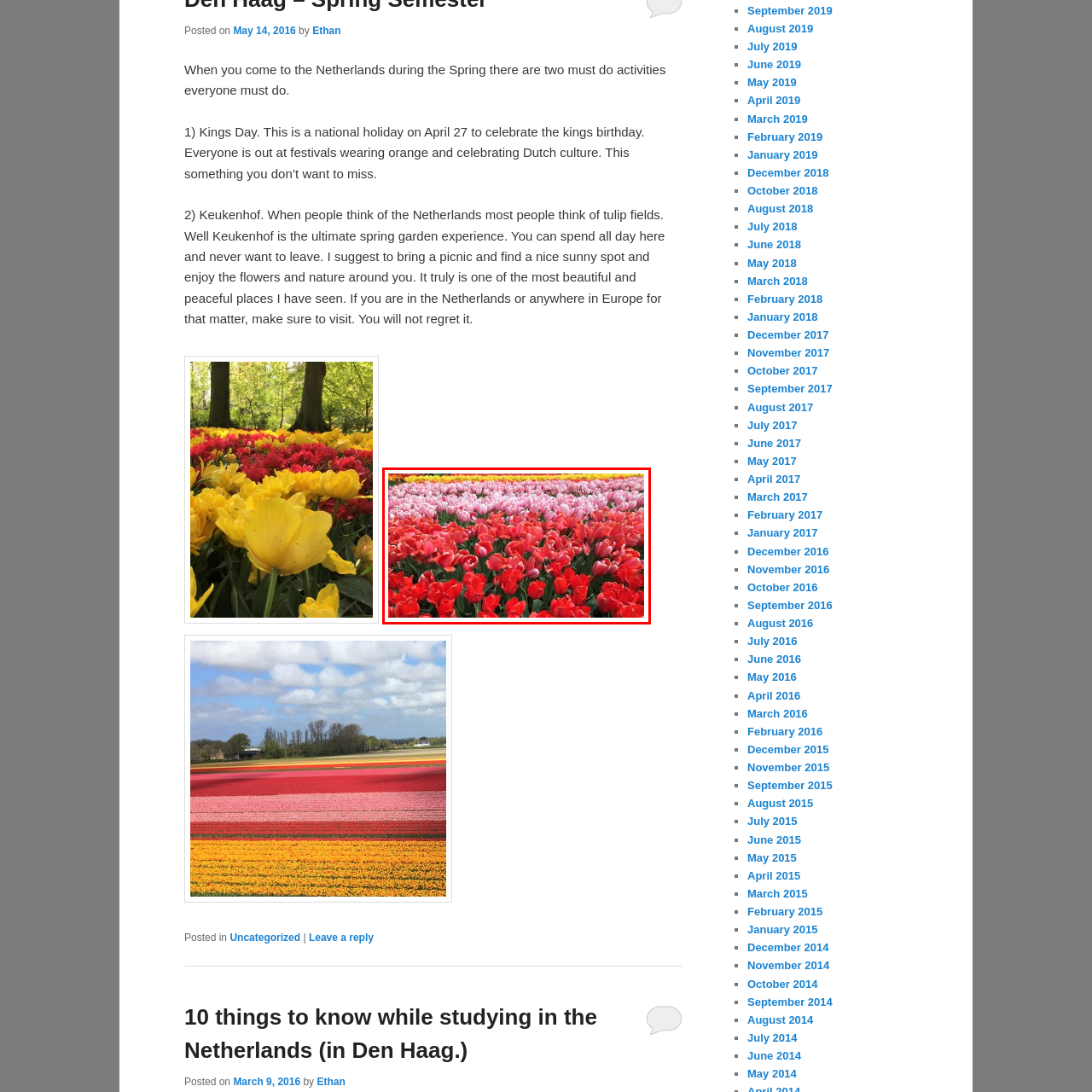View the area enclosed by the red box, What is the name of the iconic location associated with this scenery? Respond using one word or phrase.

Keukenhof gardens